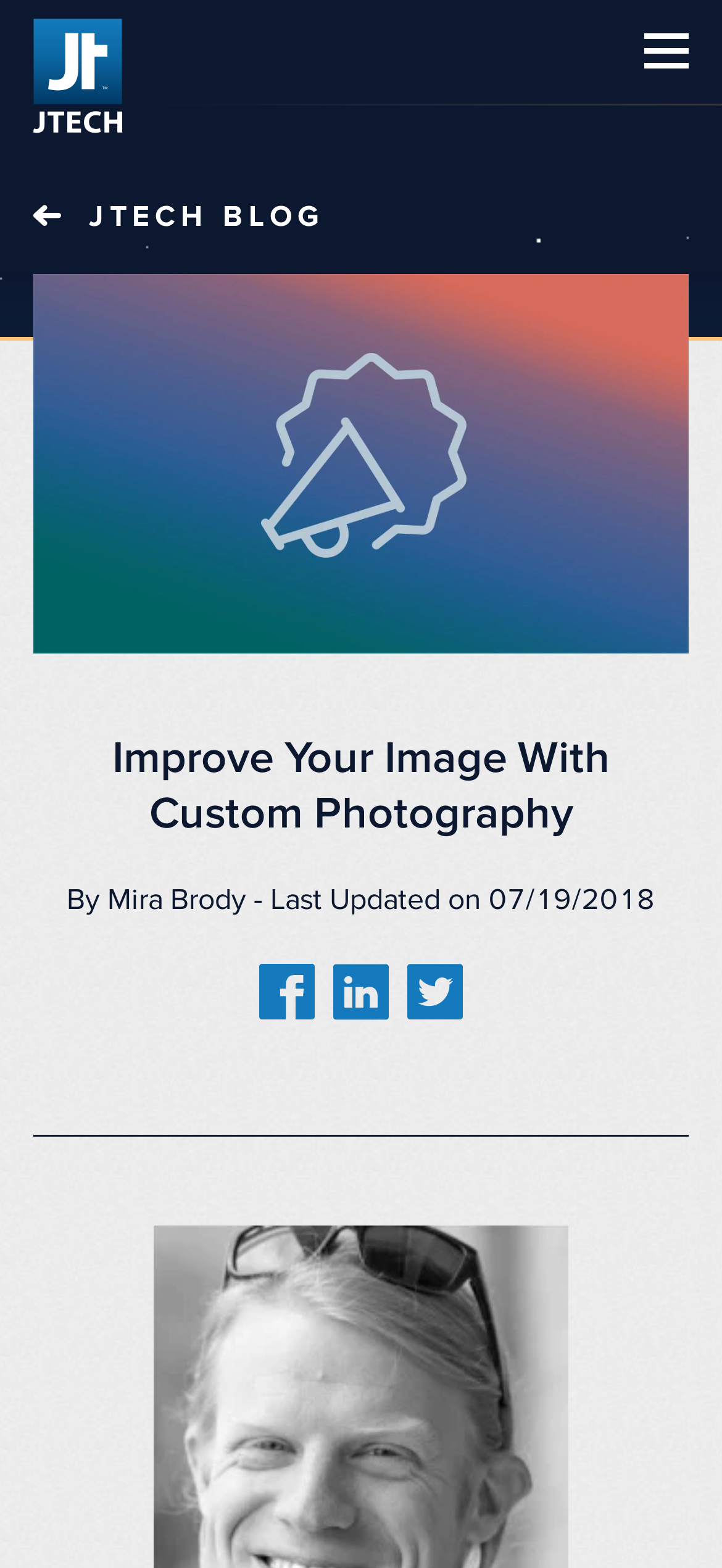Provide your answer in one word or a succinct phrase for the question: 
How many navigation links are there?

3